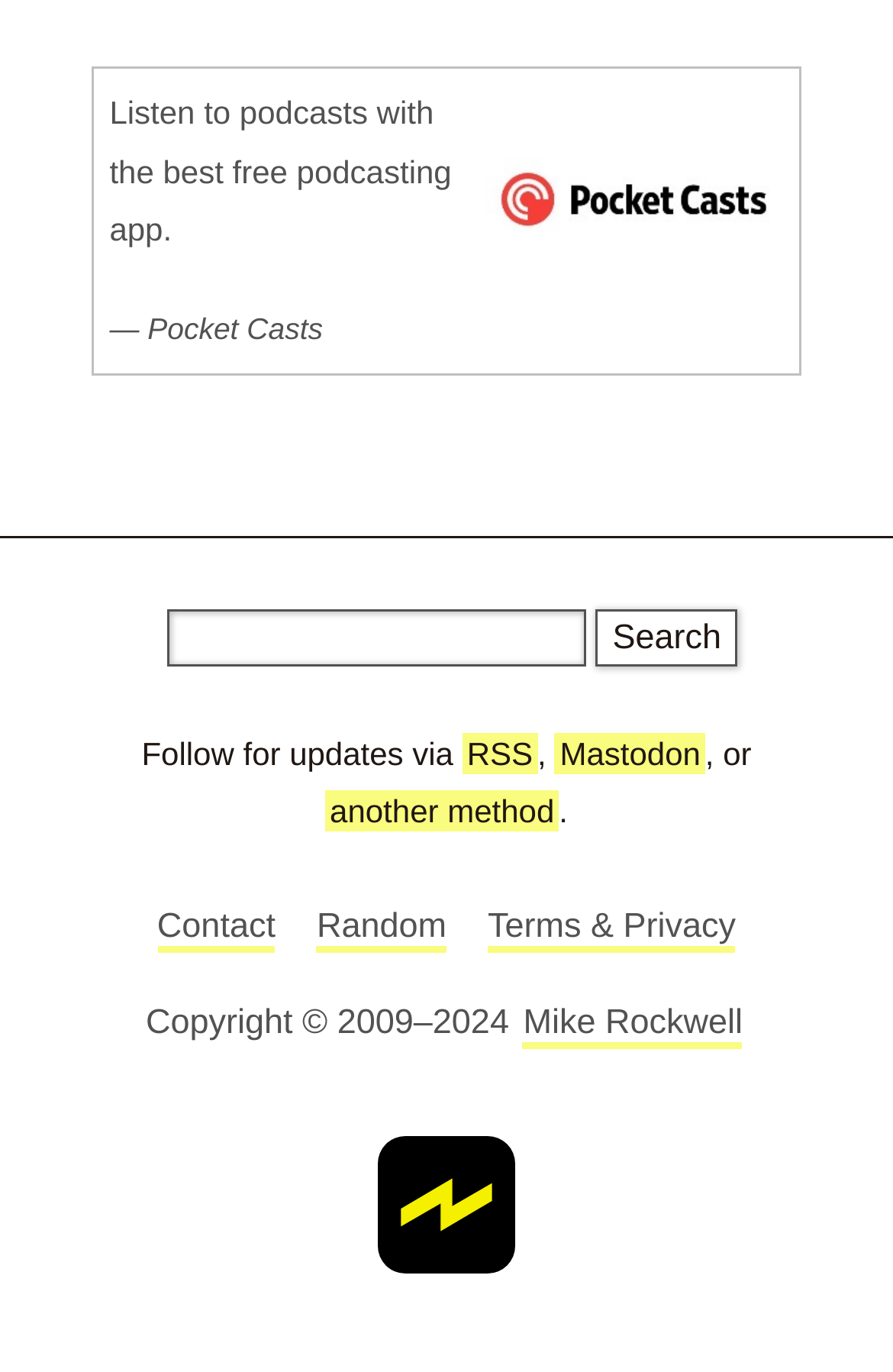What is the name of the homepage?
Based on the screenshot, provide a one-word or short-phrase response.

Initial Charge Homepage